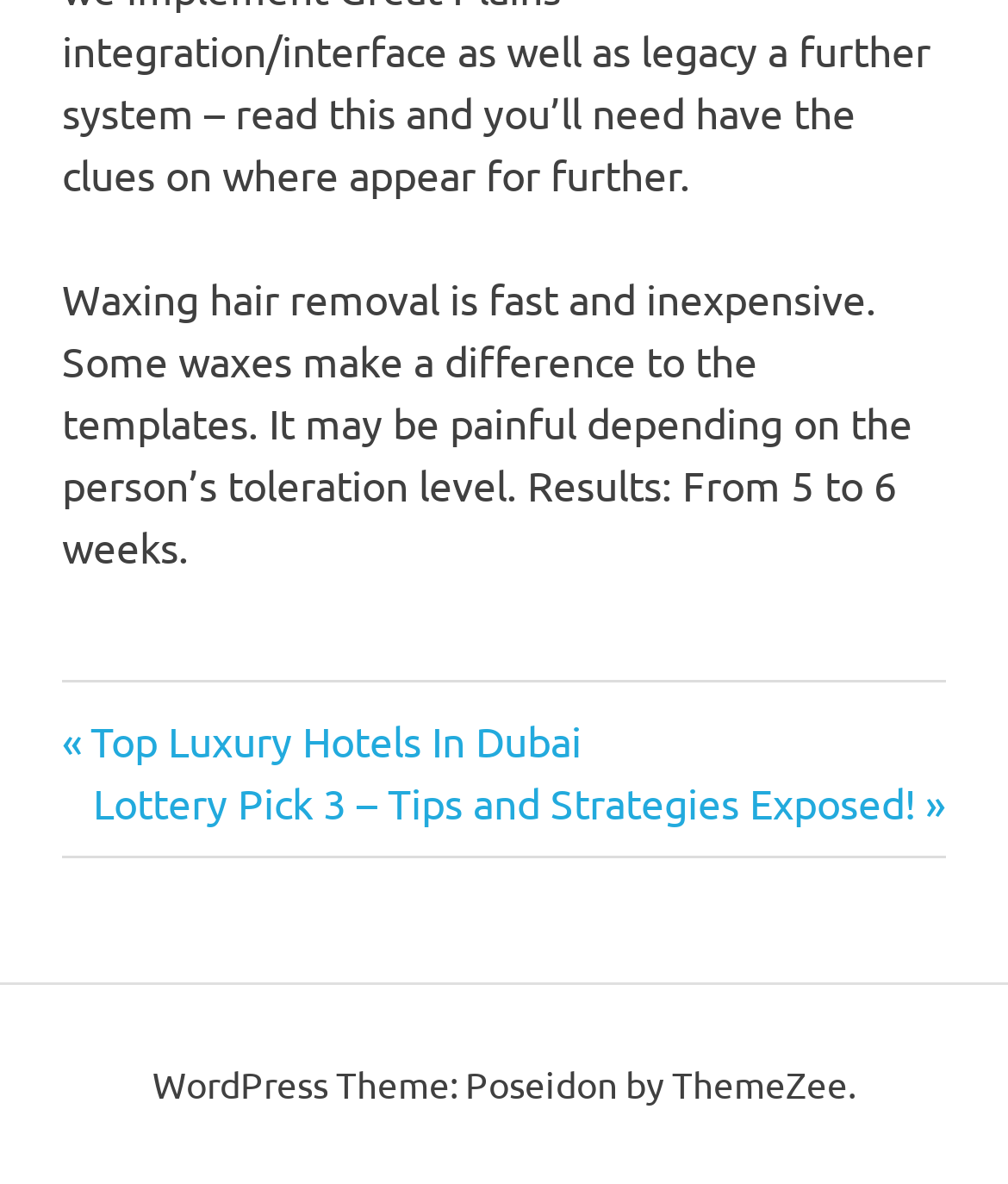Answer this question in one word or a short phrase: What is the name of the WordPress theme used in this website?

Poseidon